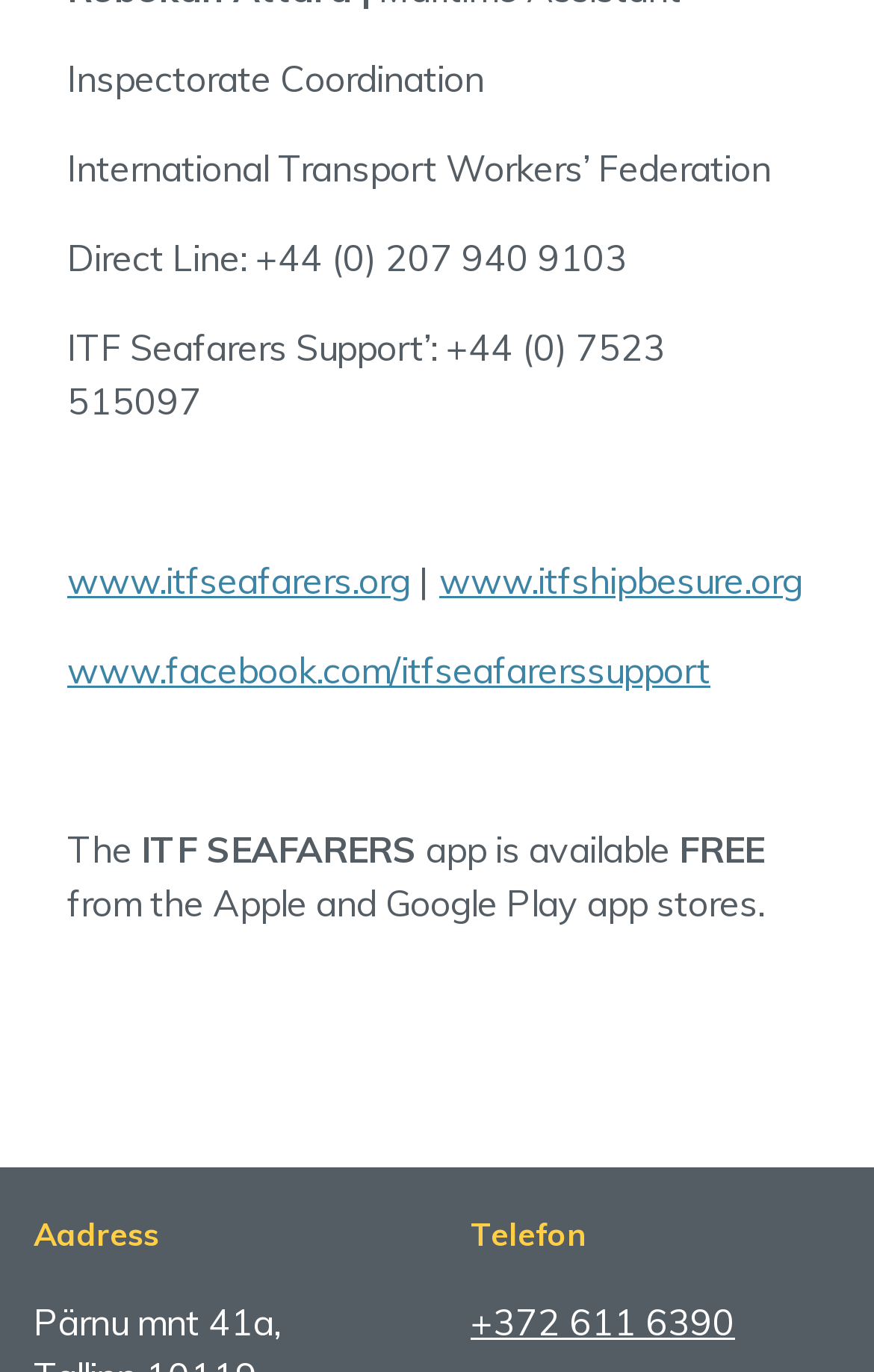Is the ITF SEAFARERS app free?
Use the image to answer the question with a single word or phrase.

Yes